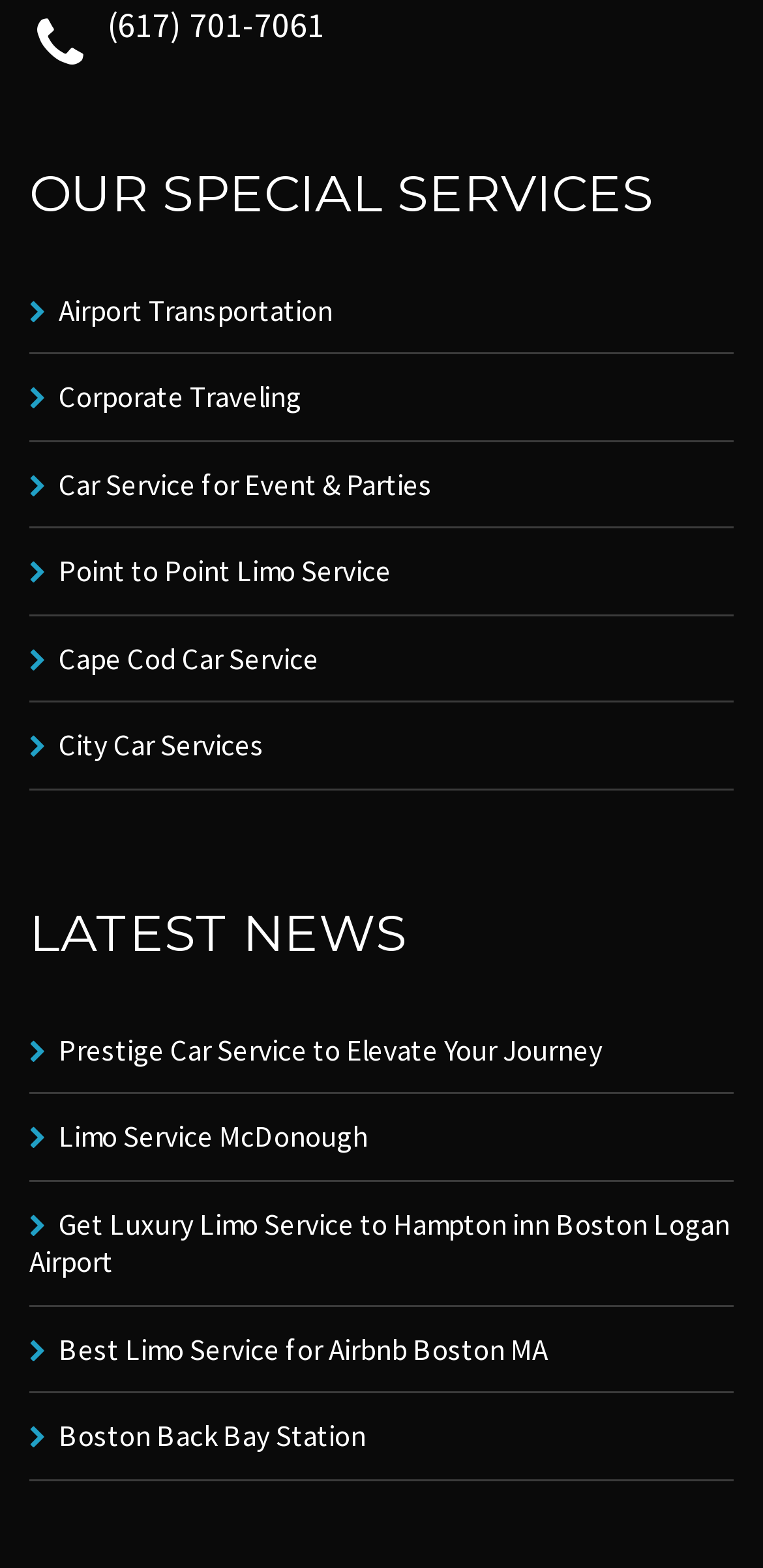Can you find the bounding box coordinates for the element to click on to achieve the instruction: "Read latest news"?

[0.038, 0.575, 0.533, 0.615]